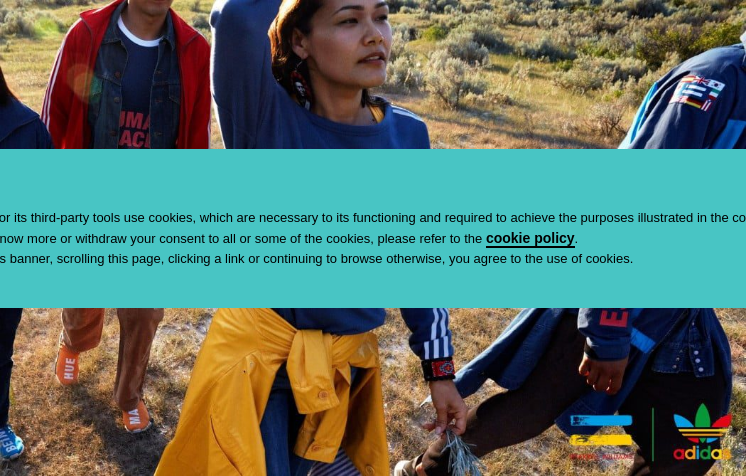Can you give a detailed response to the following question using the information from the image? What is the mood of the individuals in the image?

The caption describes the participants as embodying themes of love and energy, which suggests that the individuals in the image are energetic, enthusiastic, and radiating a sense of love and positivity.